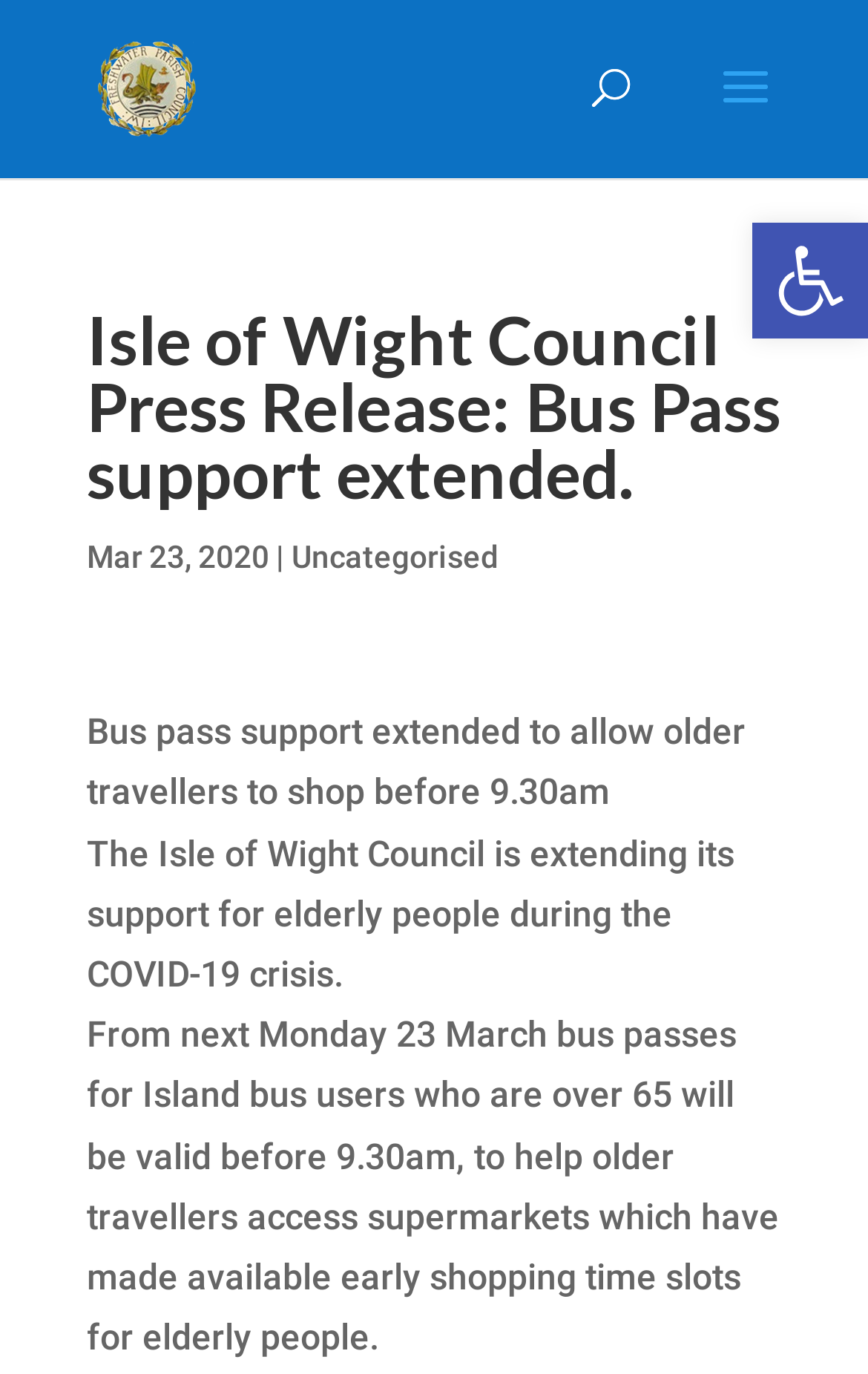Summarize the webpage comprehensively, mentioning all visible components.

The webpage appears to be a press release from the Isle of Wight Council, specifically about extending bus pass support for older travelers during the COVID-19 crisis. 

At the top right corner, there is a link to "Open toolbar Accessibility Tools" accompanied by an image with the same description. On the top left, there is a link to "Freshwater Parish Council Isle of Wight" with an associated image. 

Below these elements, a search bar is positioned at the top center of the page. 

The main content of the page is divided into sections. The title "Isle of Wight Council Press Release: Bus Pass support extended" is displayed prominently in the top center of the page. 

Below the title, the date "Mar 23, 2020" is shown, followed by a vertical line and a link to "Uncategorised". 

The main article begins with a summary sentence "Bus pass support extended to allow older travellers to shop before 9.30am", which is followed by a paragraph describing the council's support for elderly people during the COVID-19 crisis. 

Another paragraph explains the details of the bus pass extension, stating that from next Monday, bus passes for Island bus users over 65 will be valid before 9.30am to help older travelers access supermarkets with early shopping time slots for elderly people.